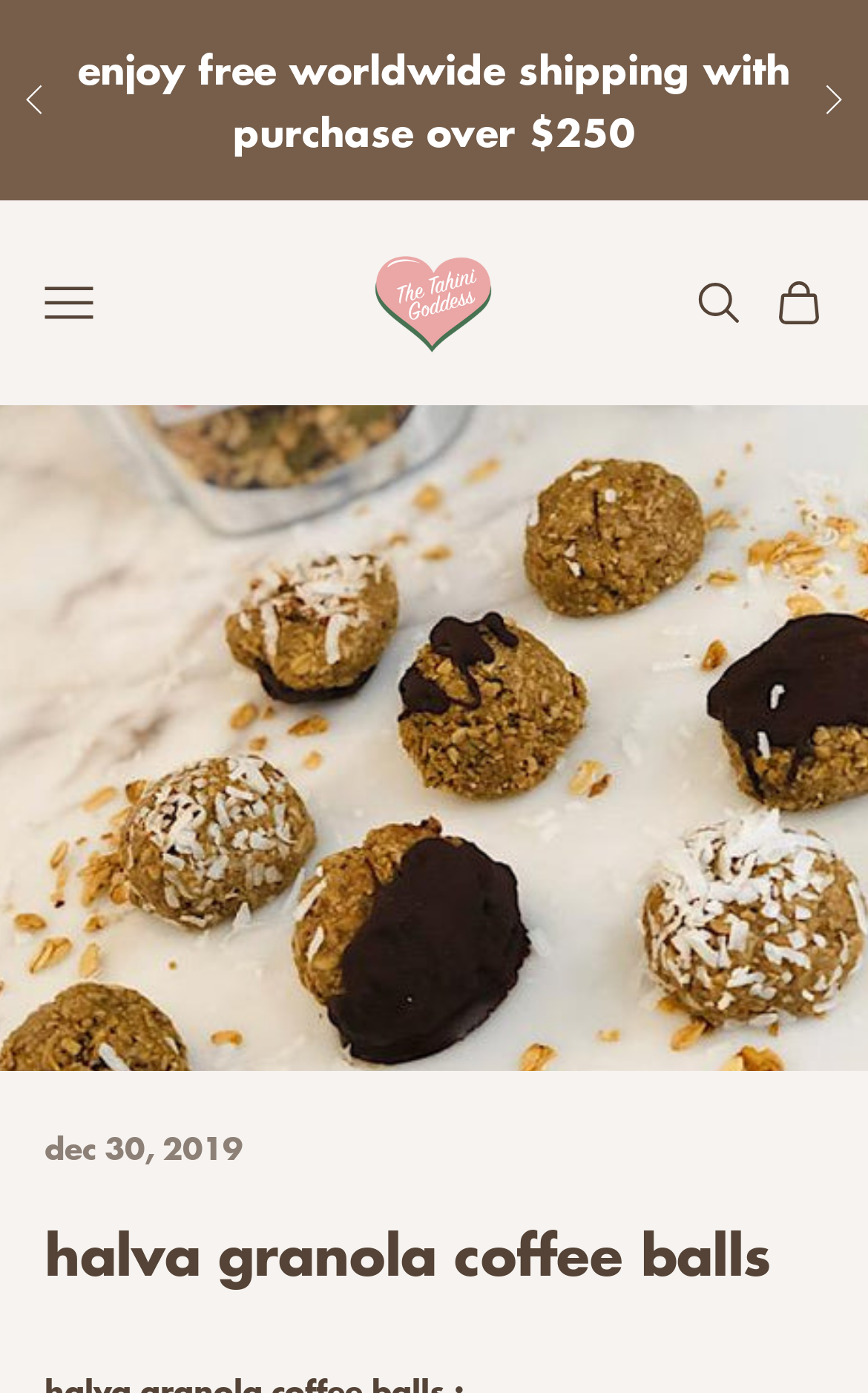What is the purpose of the 'Open navigation menu' button?
Respond to the question with a well-detailed and thorough answer.

I inferred this from the button 'Open navigation menu' which controls the sidebar-menu, indicating that its purpose is to open the sidebar menu.